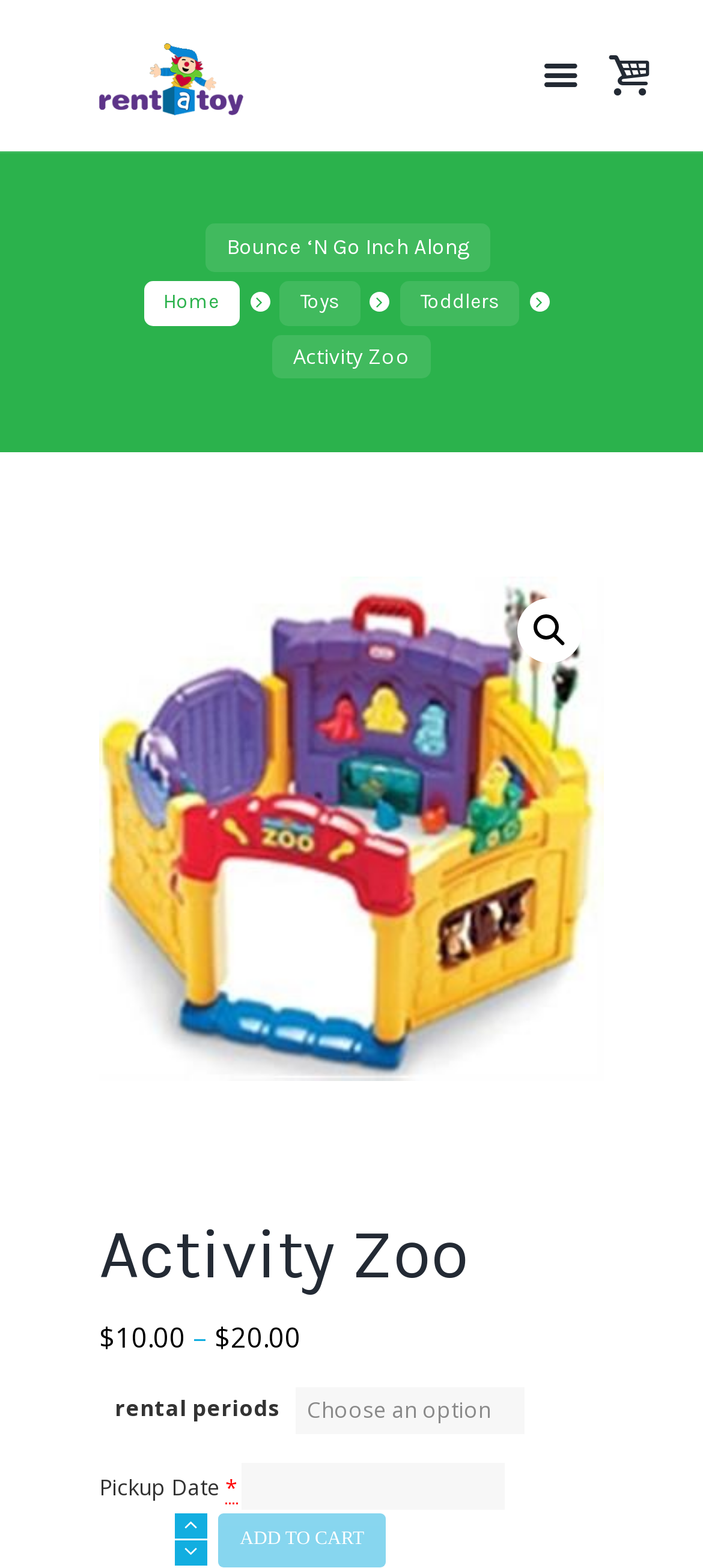Please answer the following question using a single word or phrase: 
What is the function of the 'Scroll to top' link?

To scroll to the top of the page